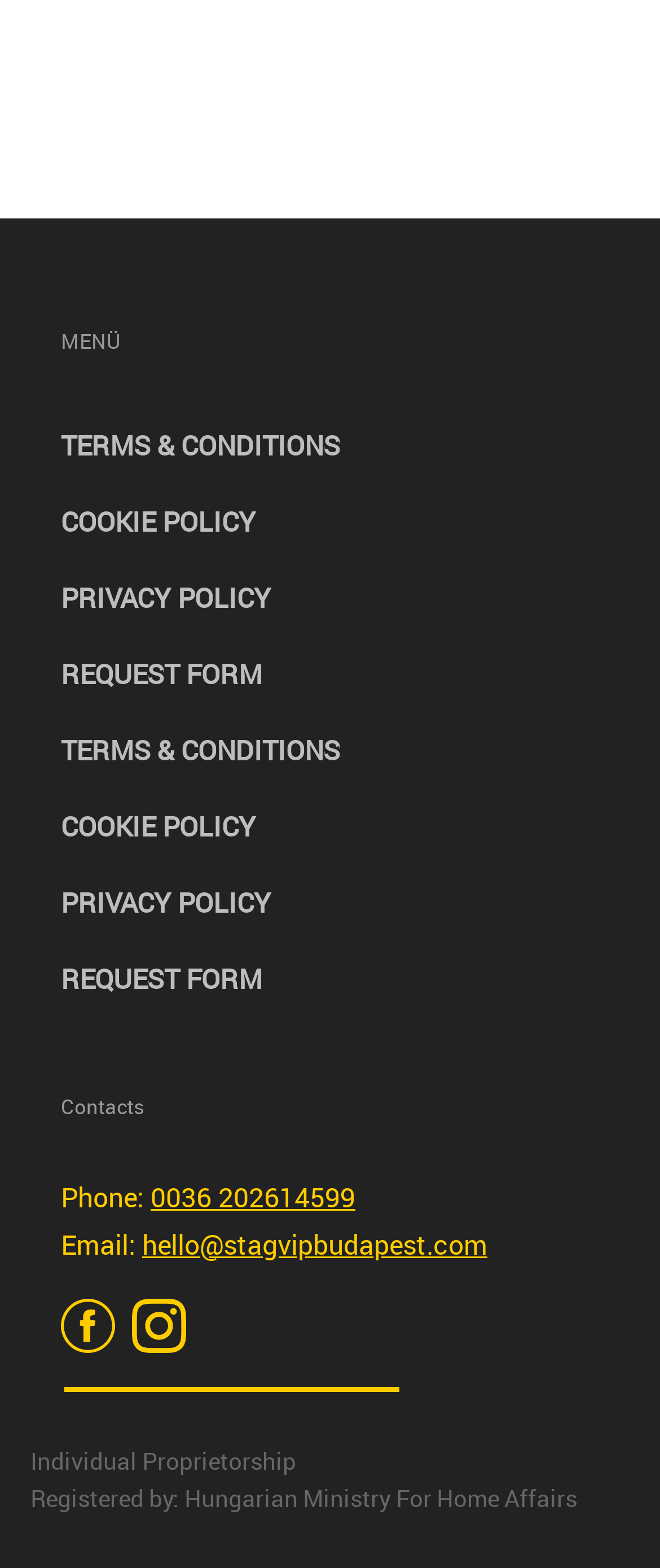Please identify the bounding box coordinates of the clickable element to fulfill the following instruction: "click bubble football experience in Hungary". The coordinates should be four float numbers between 0 and 1, i.e., [left, top, right, bottom].

[0.046, 0.042, 0.954, 0.066]